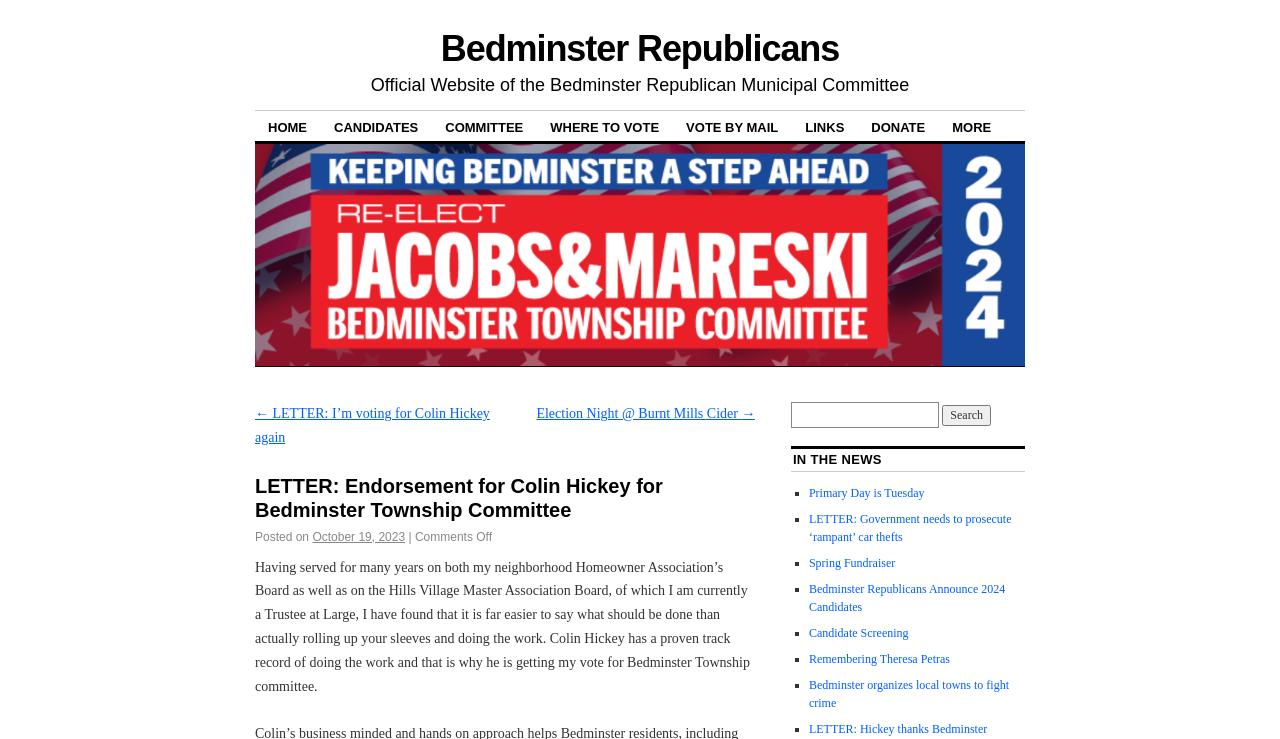How many links are there in the navigation menu?
Provide a detailed and well-explained answer to the question.

The navigation menu consists of links 'HOME', 'CANDIDATES', 'COMMITTEE', 'WHERE TO VOTE', 'VOTE BY MAIL', 'LINKS', 'DONATE', 'MORE', which totals 9 links.